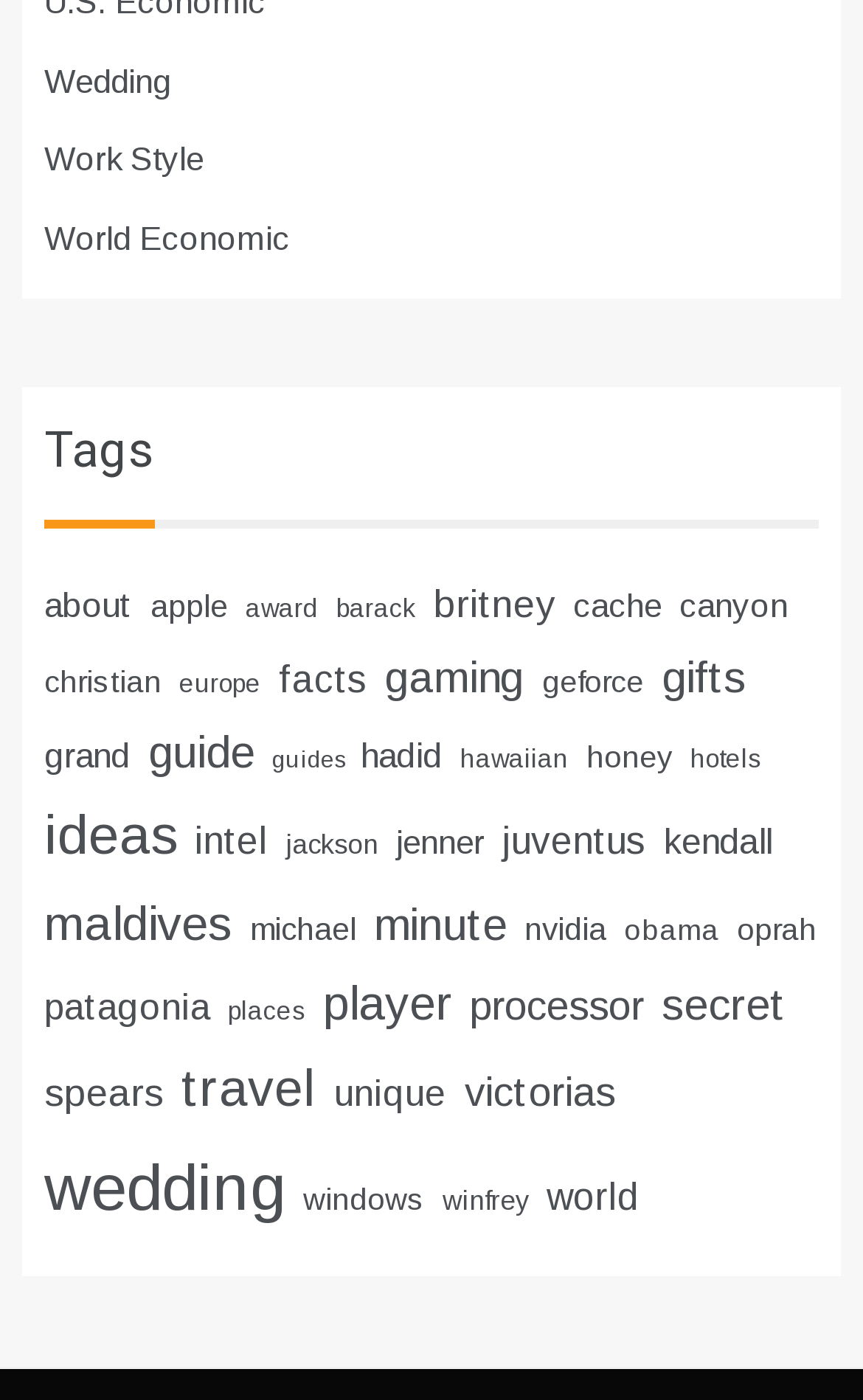What is the first tag under the 'Tags' heading? Please answer the question using a single word or phrase based on the image.

about (17 items)